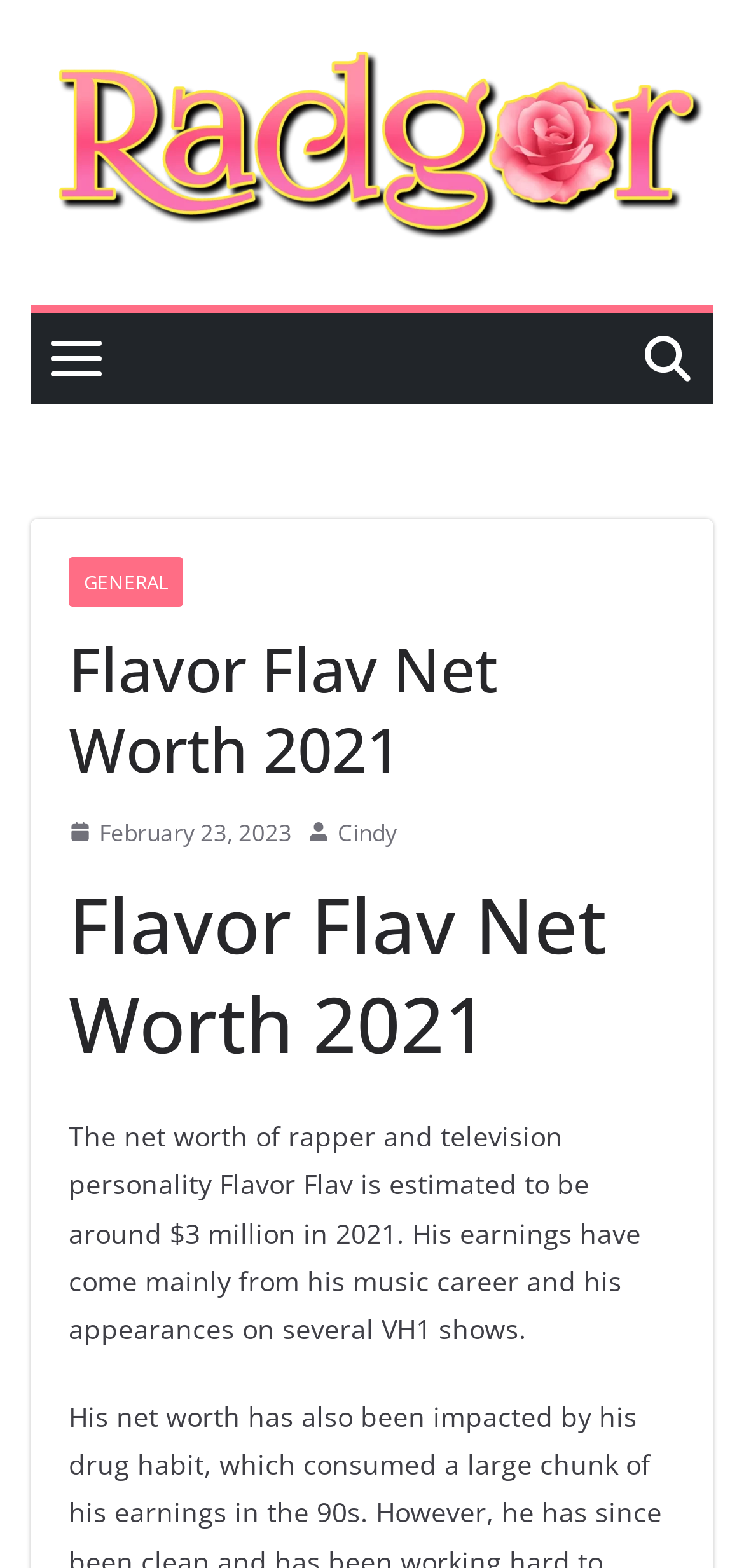Generate the text content of the main headline of the webpage.

Flavor Flav Net Worth 2021